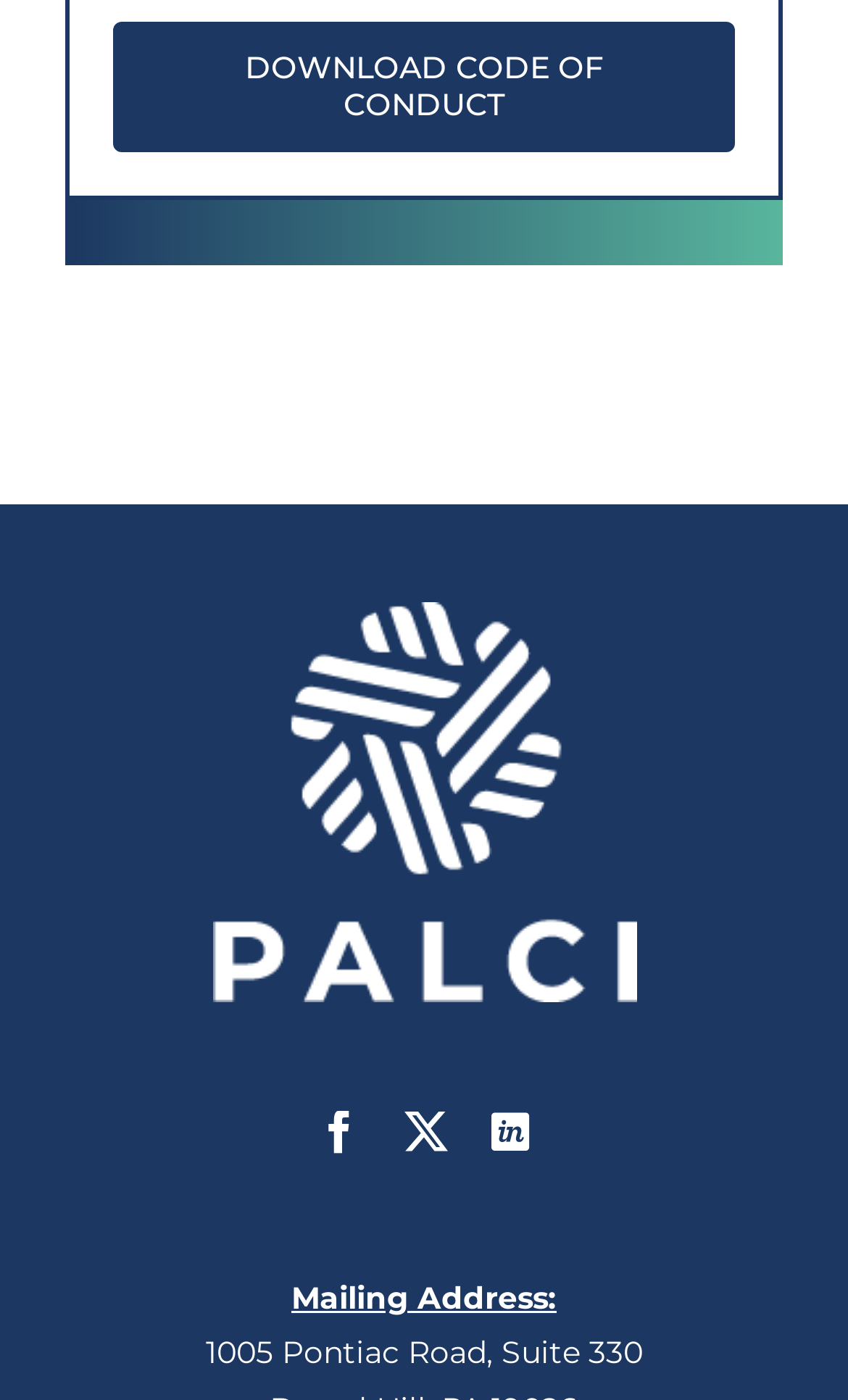Use one word or a short phrase to answer the question provided: 
What is the mailing address of the organization?

1005 Pontiac Road, Suite 330